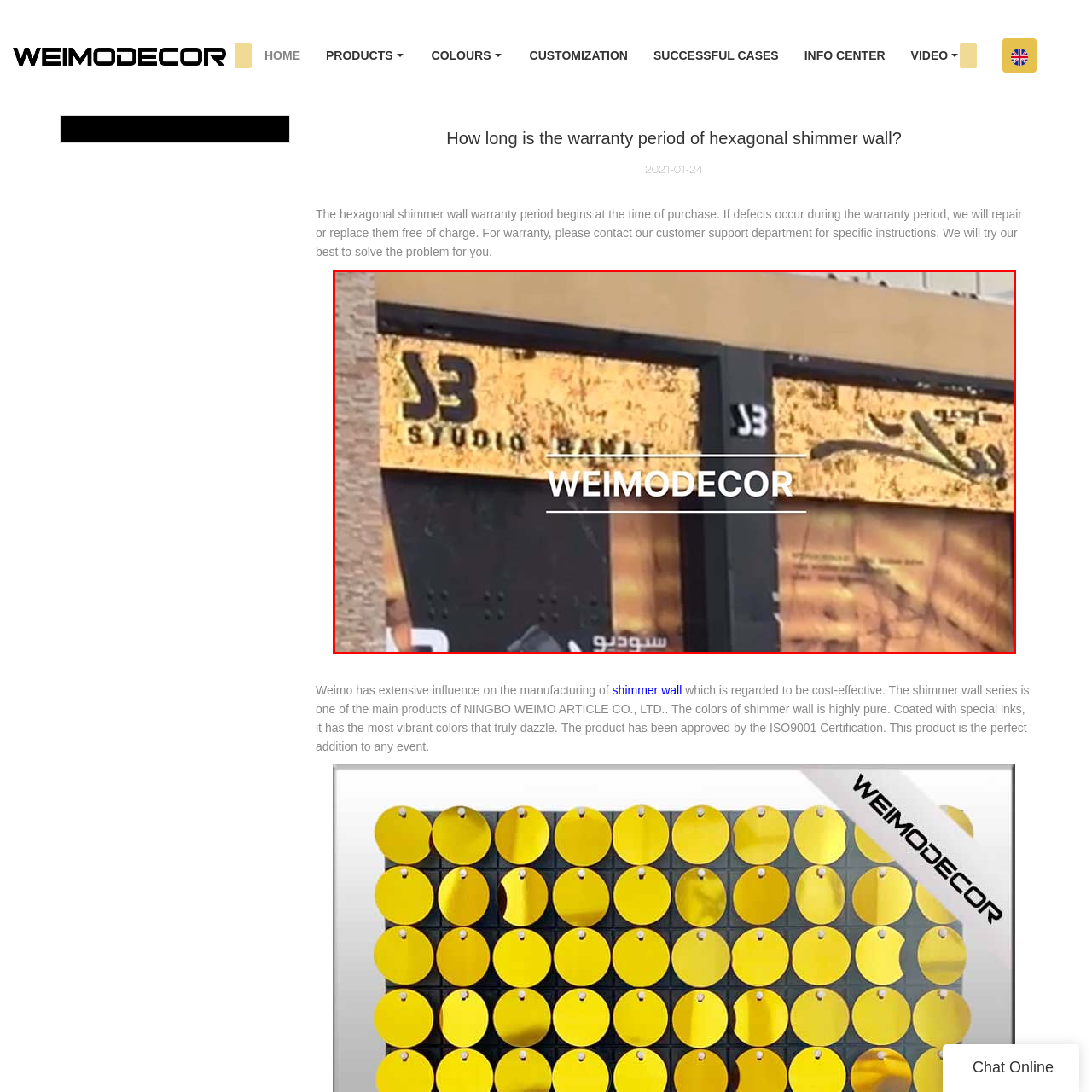What is the dominant color of the background?
Focus on the section marked by the red bounding box and elaborate on the question as thoroughly as possible.

The background showcases an elegant, eye-catching design with a shimmering gold texture, which suggests a luxurious and high-end aesthetic.